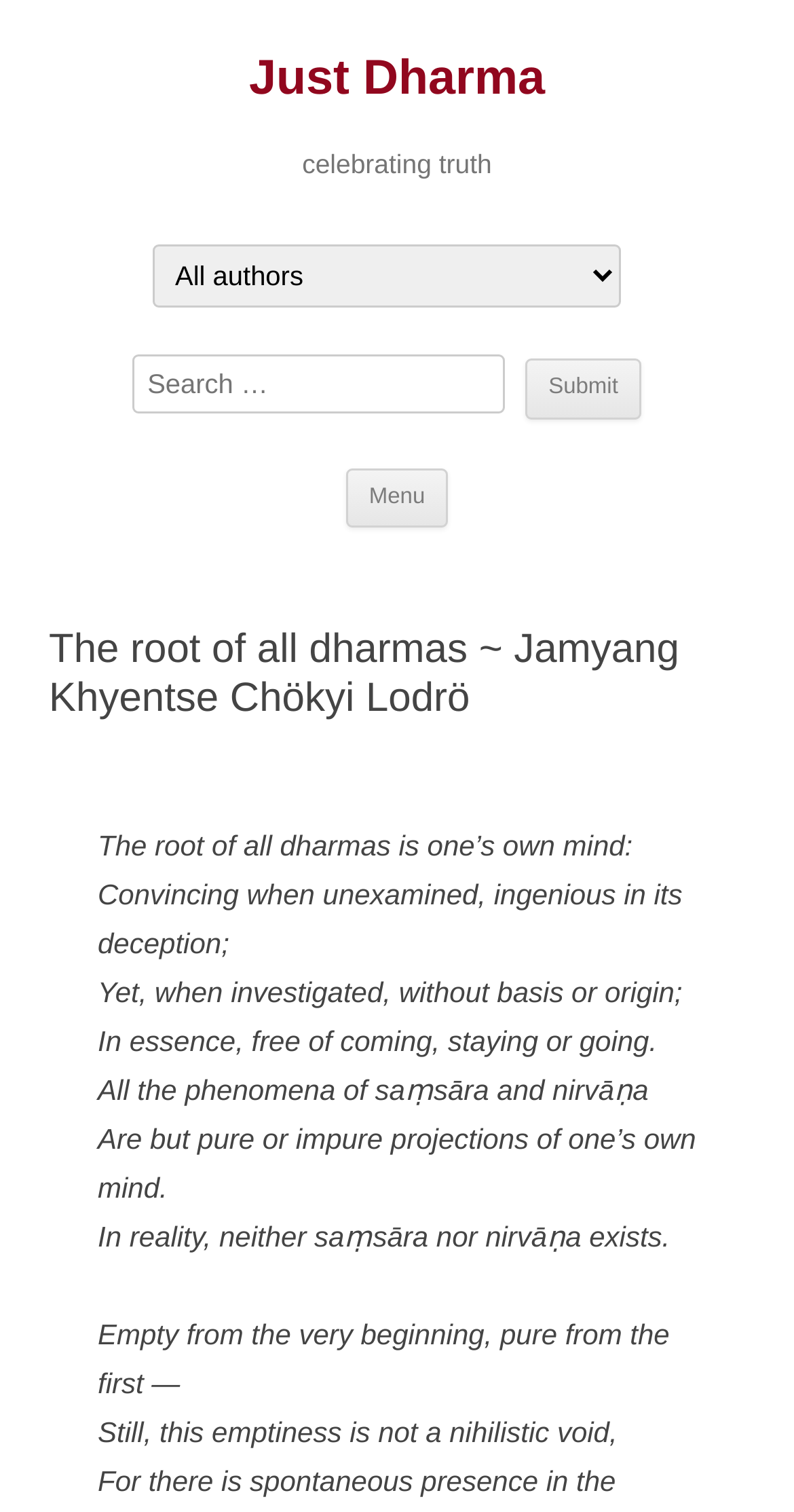Identify the bounding box coordinates for the UI element described as follows: "Just Dharma". Ensure the coordinates are four float numbers between 0 and 1, formatted as [left, top, right, bottom].

[0.314, 0.032, 0.686, 0.074]